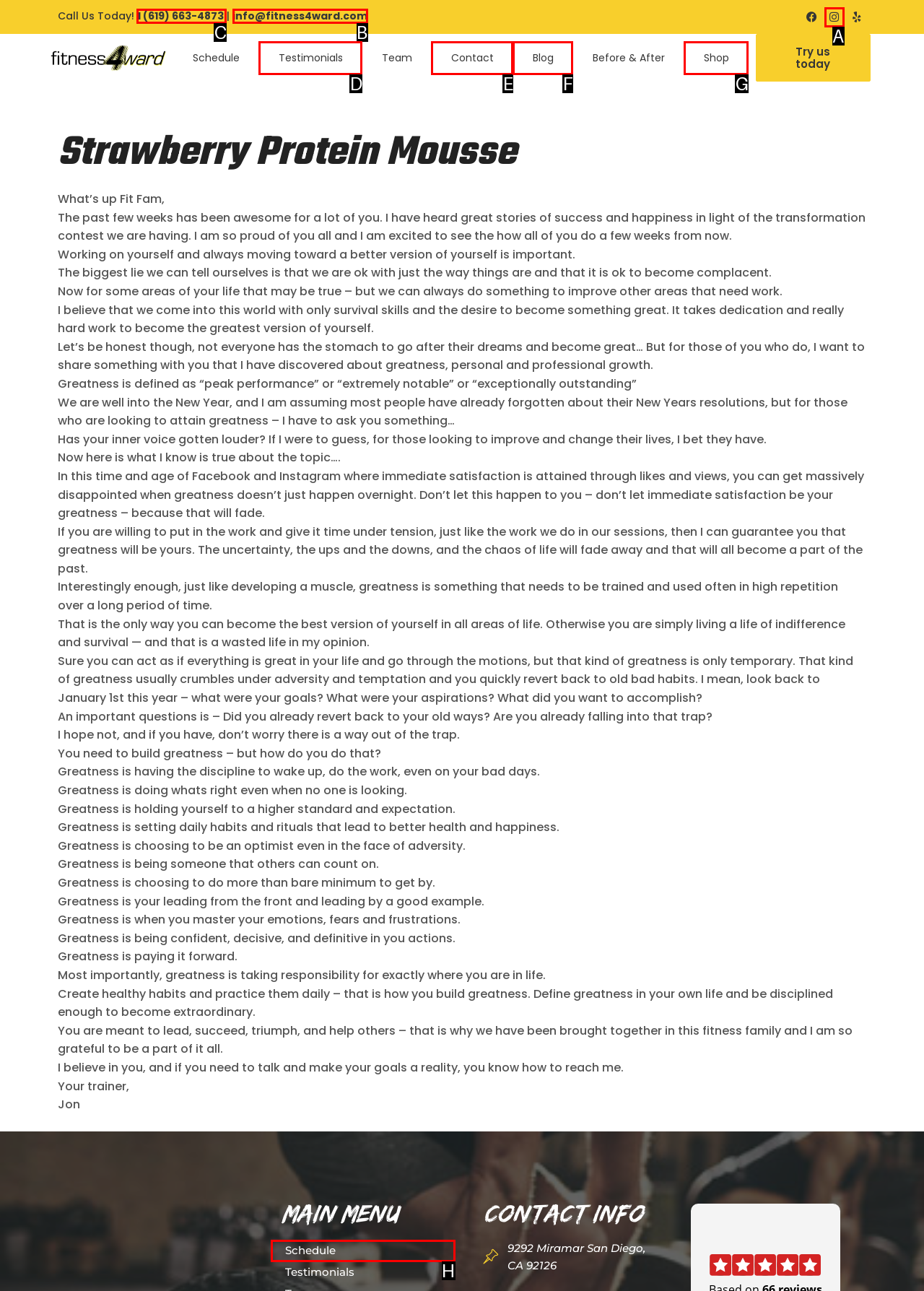Select the proper UI element to click in order to perform the following task: Scroll back to top. Indicate your choice with the letter of the appropriate option.

None